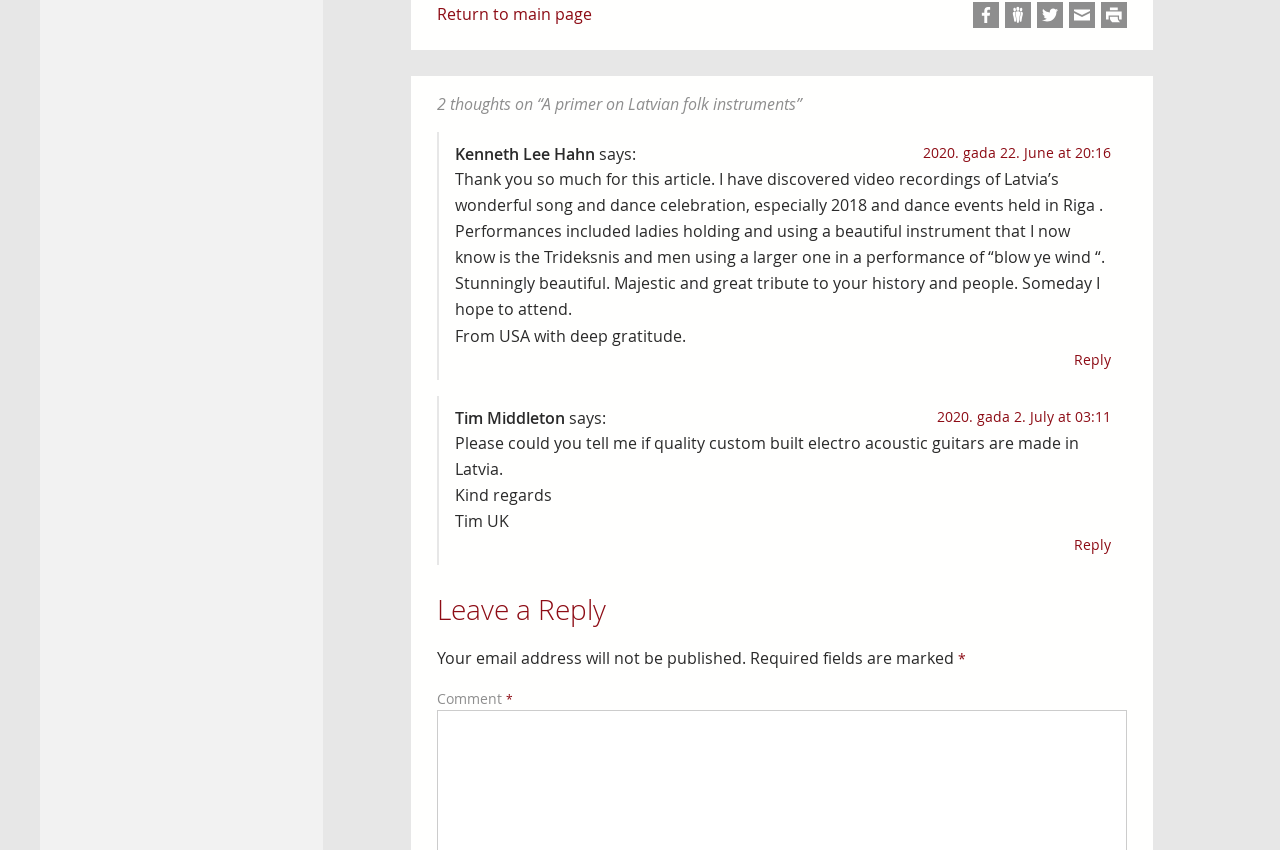Provide the bounding box coordinates, formatted as (top-left x, top-left y, bottom-right x, bottom-right y), with all values being floating point numbers between 0 and 1. Identify the bounding box of the UI element that matches the description: Return to main page

[0.341, 0.003, 0.462, 0.029]